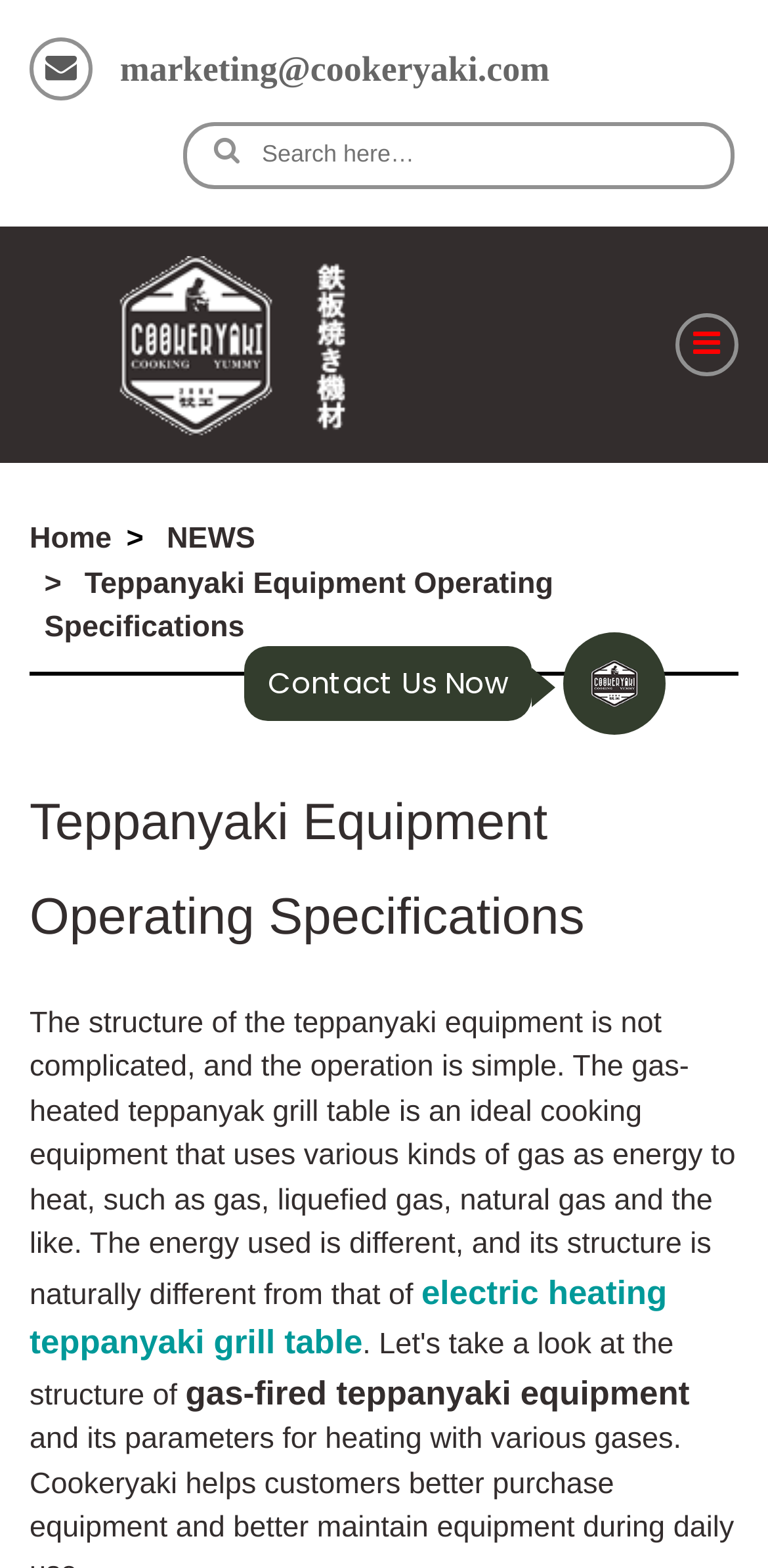Can you extract the headline from the webpage for me?

Teppanyaki Equipment Operating Specifications